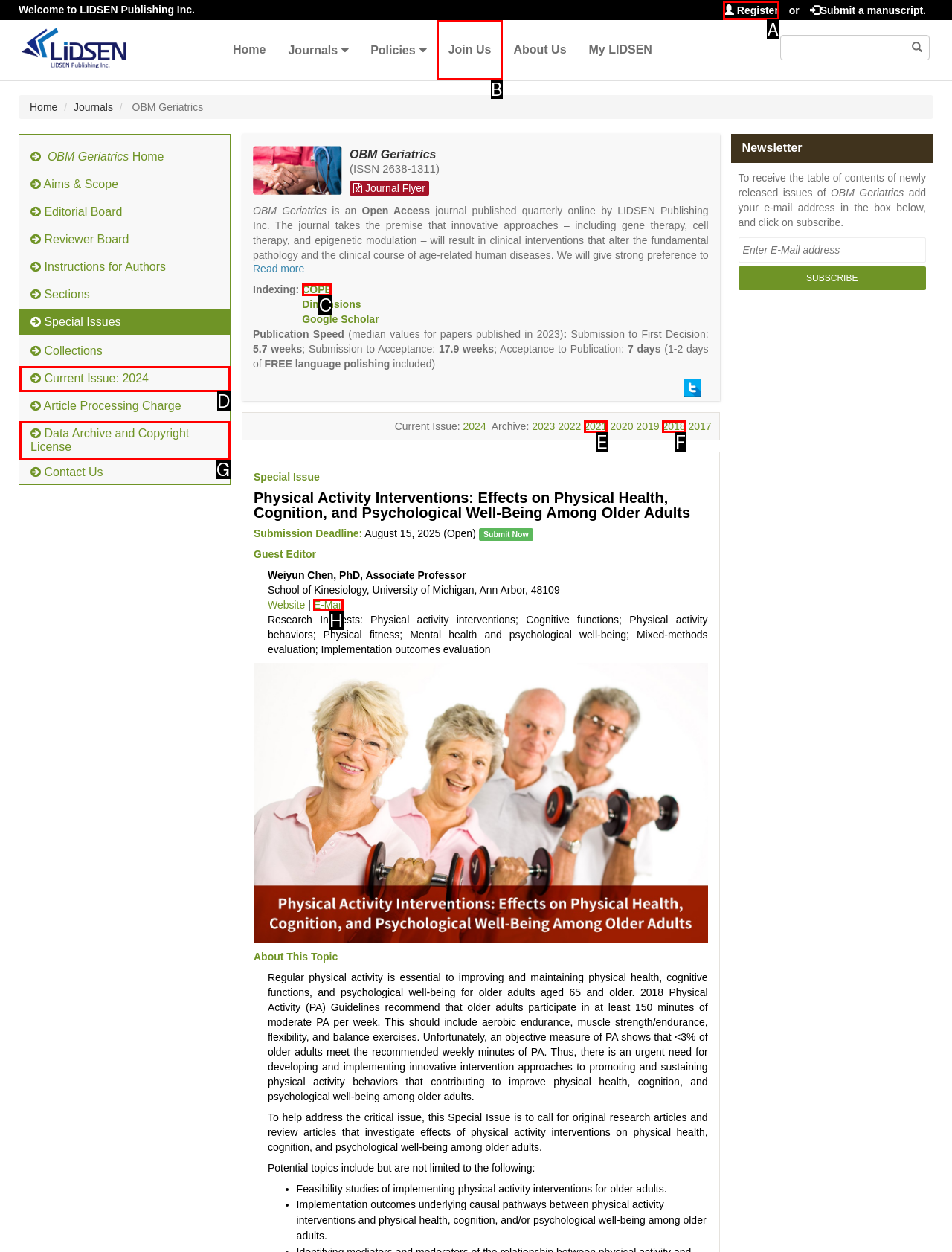Select the appropriate HTML element that needs to be clicked to finish the task: Register
Reply with the letter of the chosen option.

A